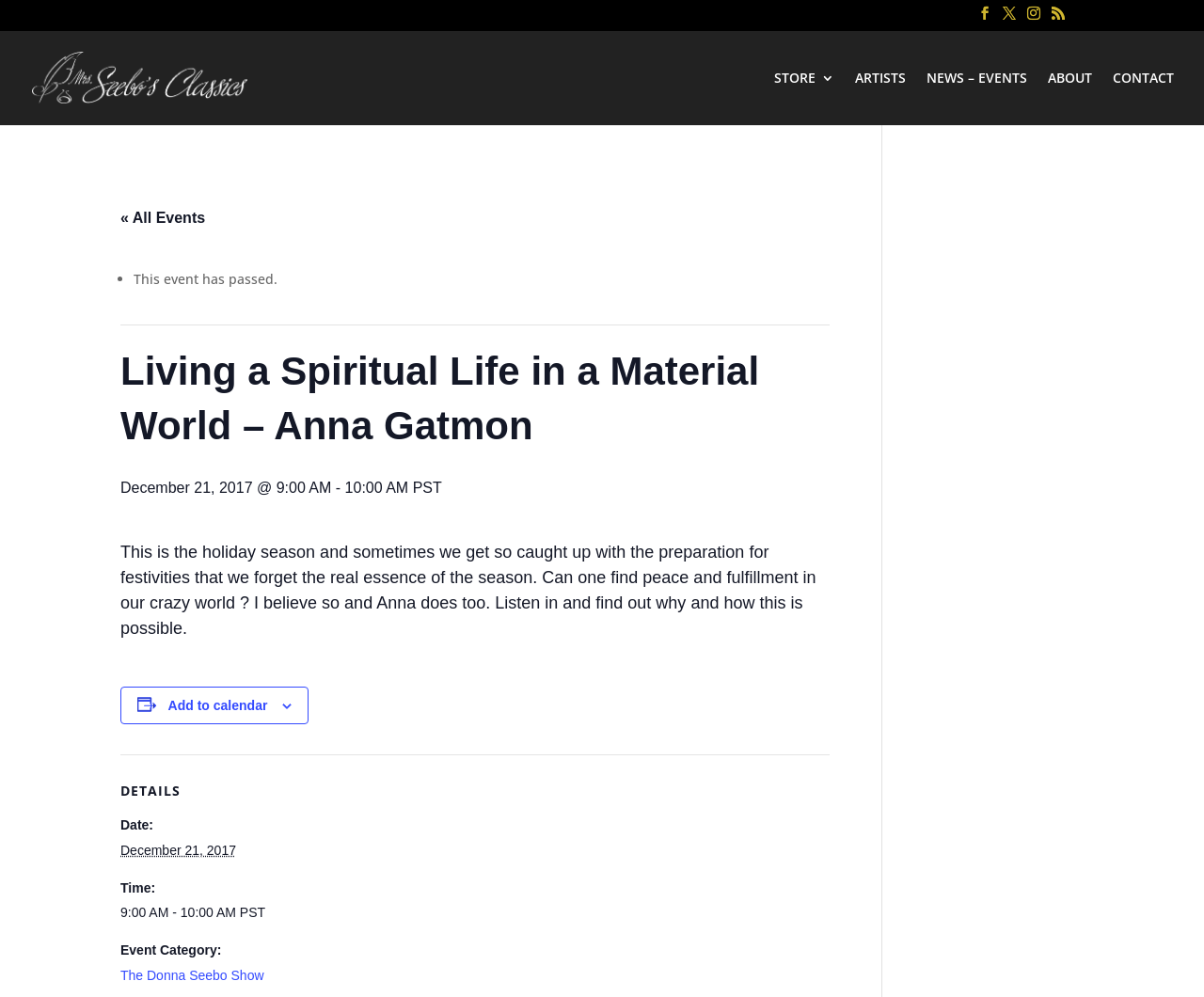What is the event category?
Could you give a comprehensive explanation in response to this question?

I found the event category by looking at the description list detail element with the link text 'The Donna Seebo Show' which is located under the 'DETAILS' heading.